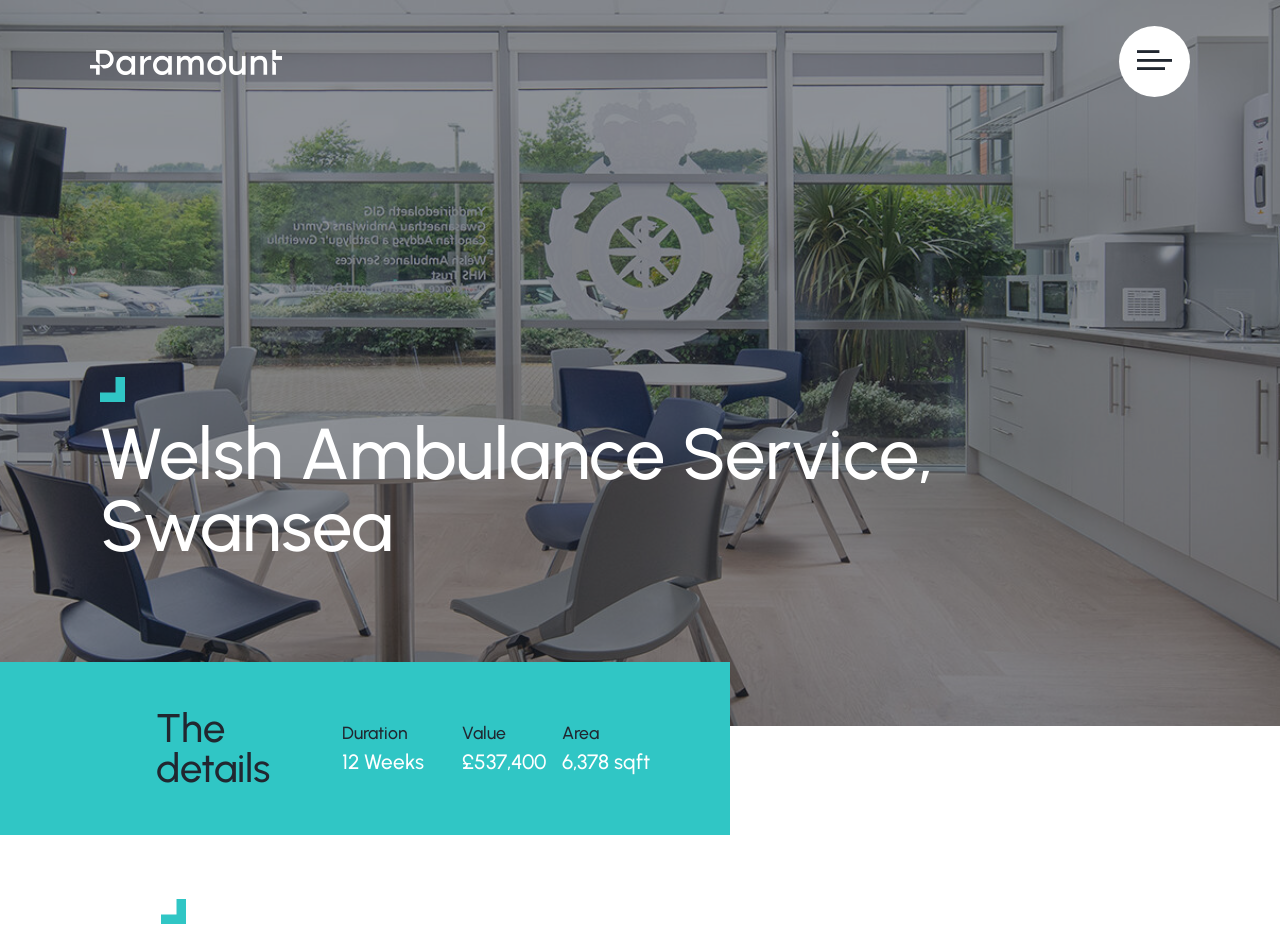Identify and generate the primary title of the webpage.

Welsh Ambulance Service, Swansea